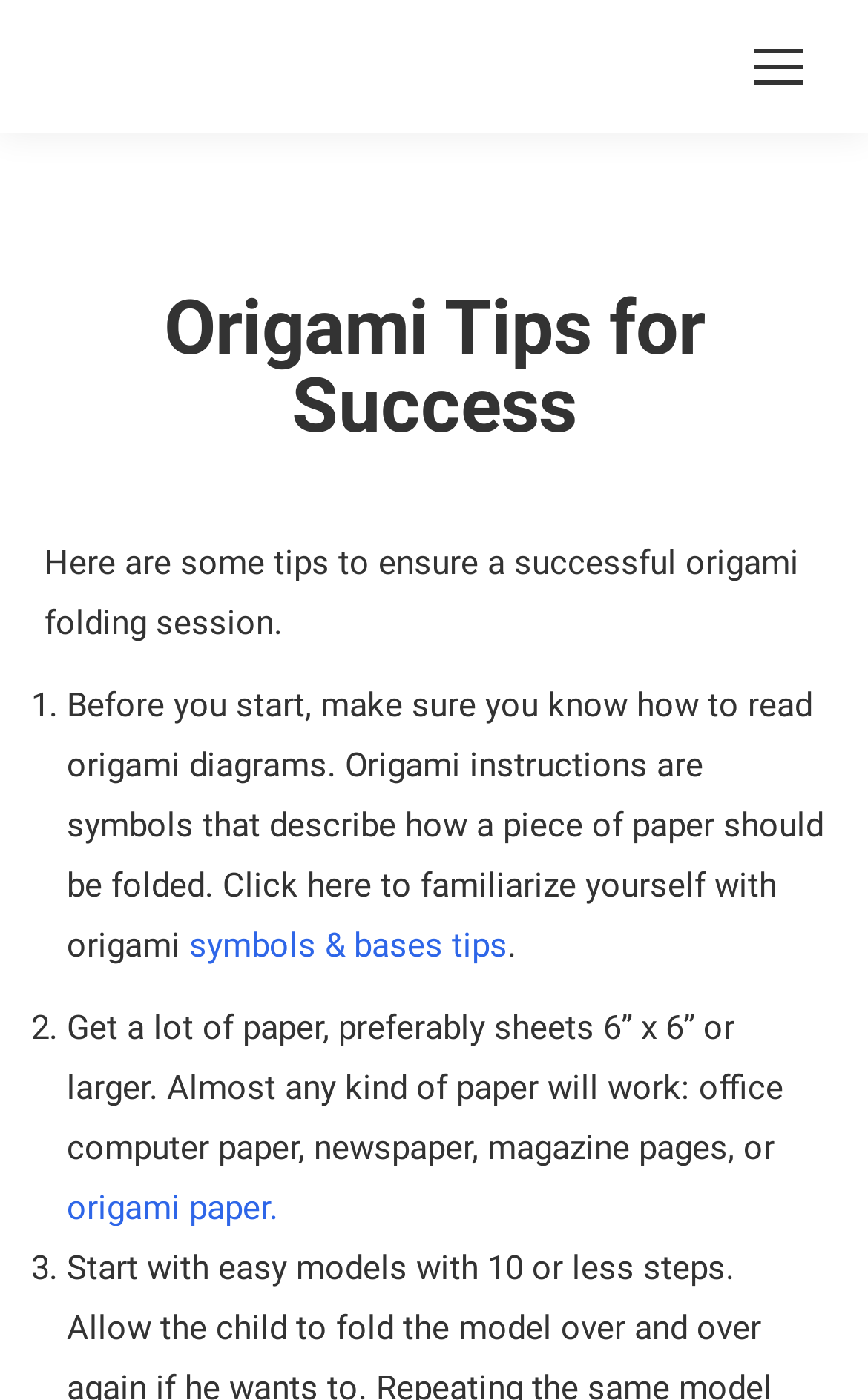Please reply to the following question using a single word or phrase: 
What type of paper can be used for origami?

Any kind of paper